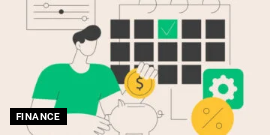Describe the image with as much detail as possible.

The image creatively illustrates a finance concept, featuring a person wearing a green shirt, who is depicted as engaged in financial planning. The individual is holding a dollar coin while positioned next to a piggy bank, symbolizing savings and investment. Behind them is a calendar, signifying the importance of timing in financial decisions, with a green checkmark indicating successful planning or a goal met. Accompanying graphical elements include gears and percentage symbols, which represent the mechanics of financial management and interest rates. The overall composition emphasizes the theme of finance, particularly focusing on budgeting and savings strategies.